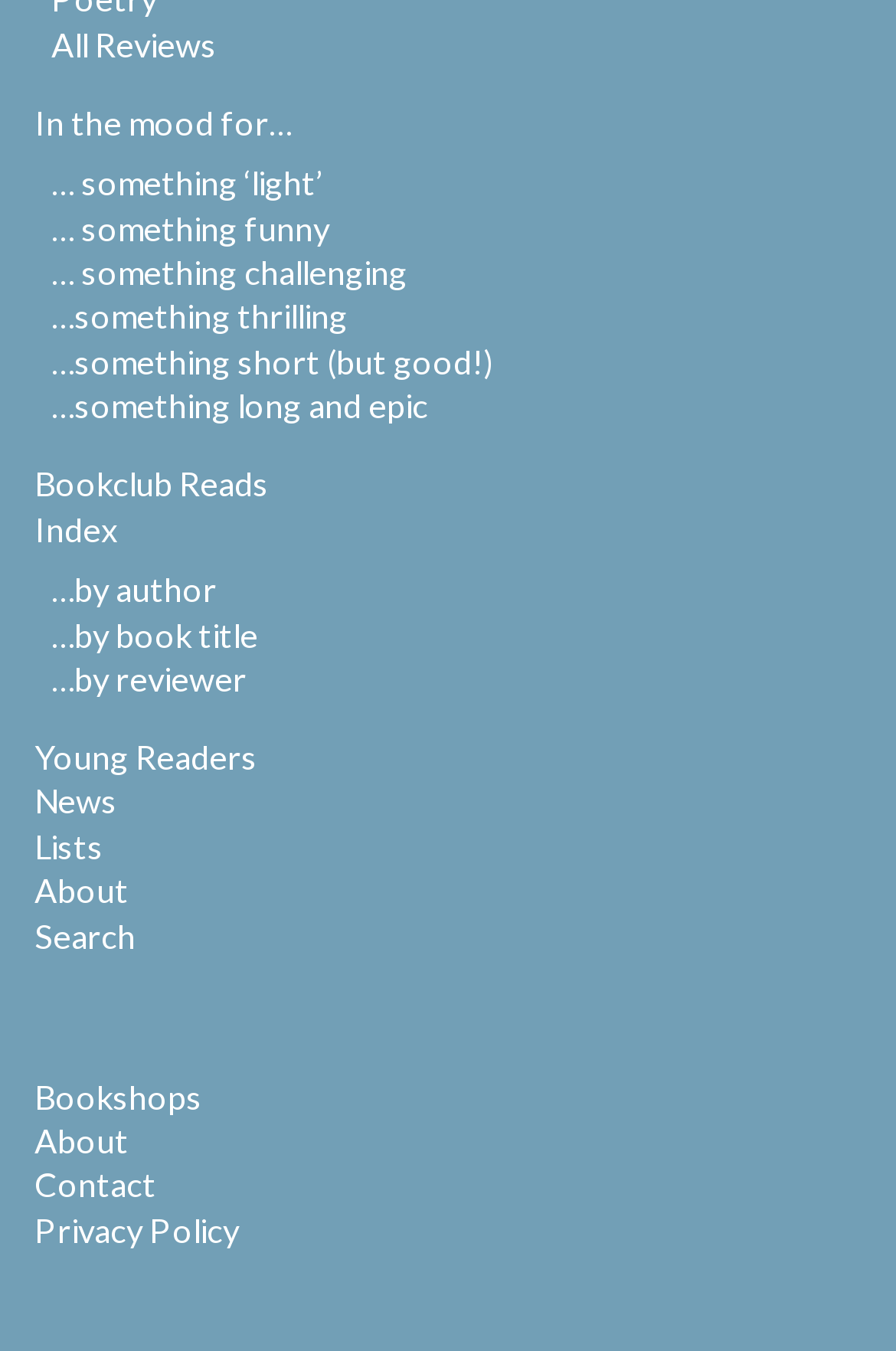Answer with a single word or phrase: 
How many categories are available for book recommendations?

7